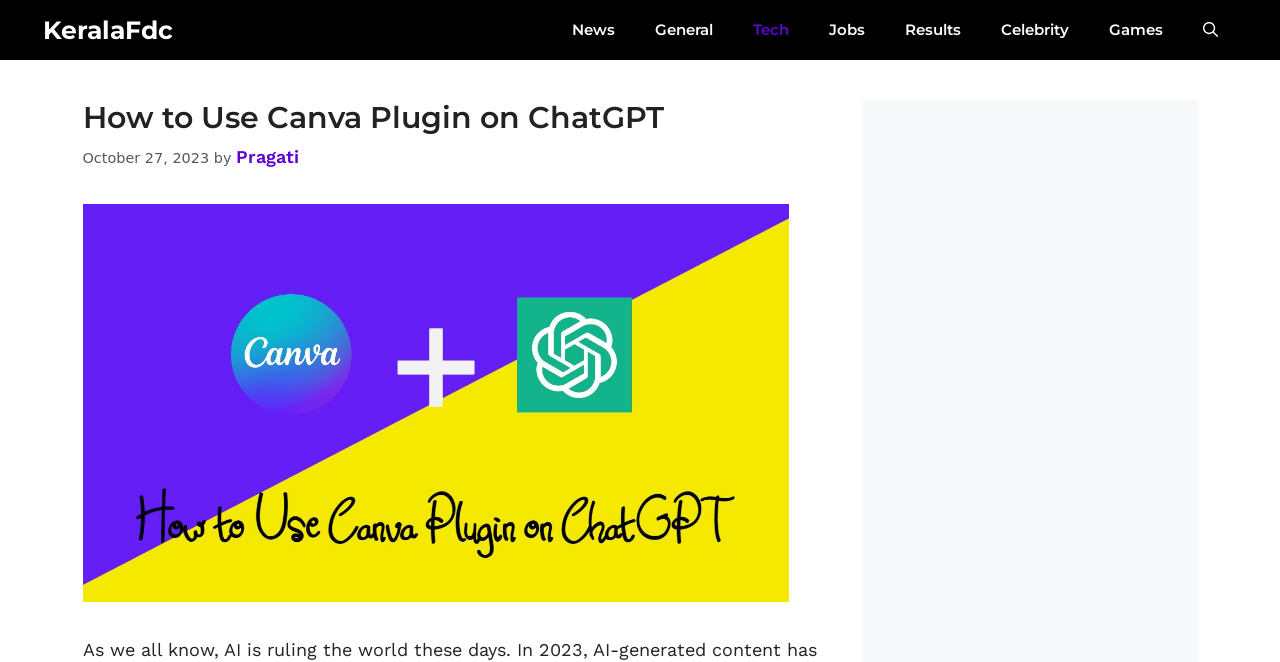Predict the bounding box of the UI element that fits this description: "General".

[0.496, 0.0, 0.572, 0.091]